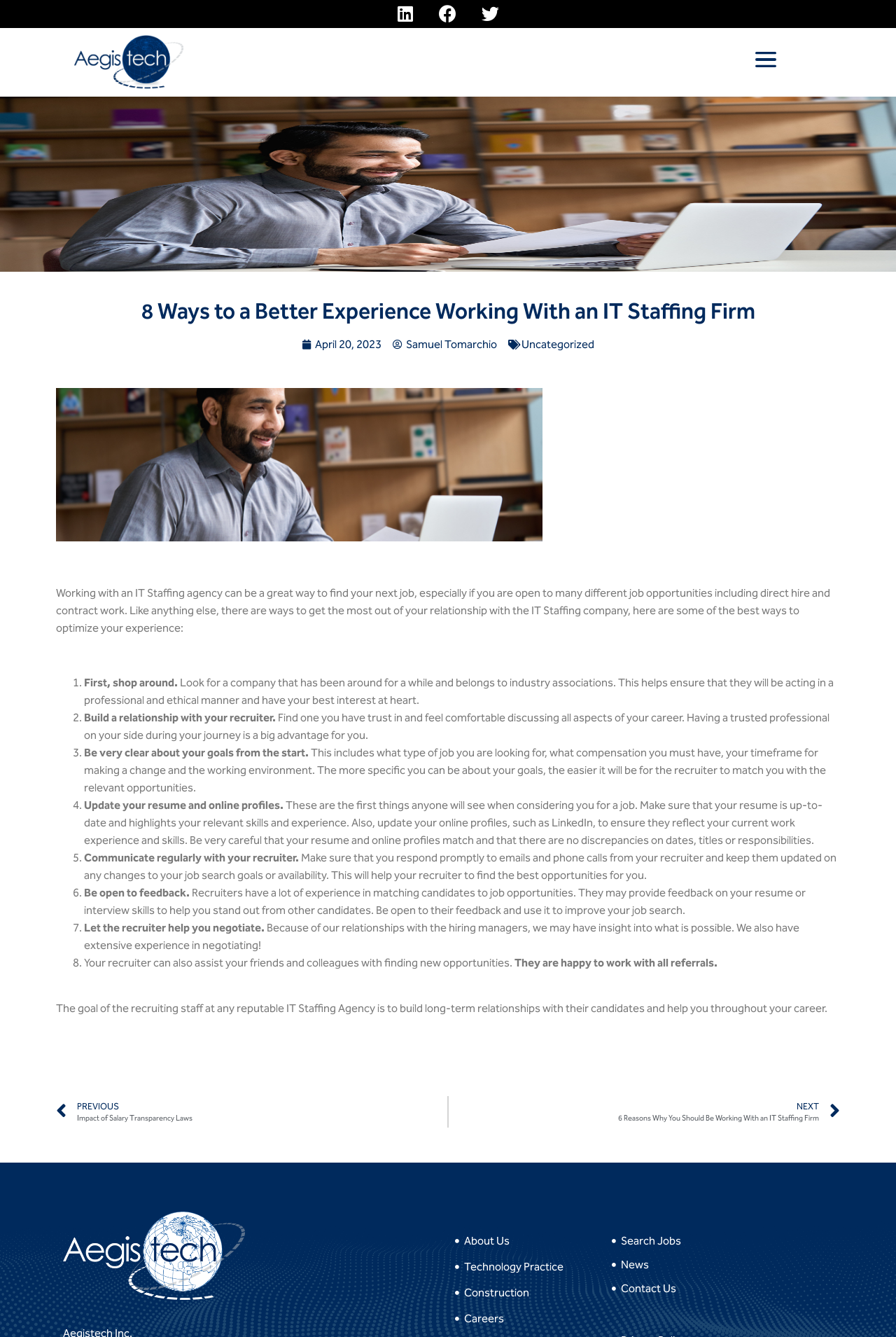Using the description "parent_node: Website name="url"", predict the bounding box of the relevant HTML element.

None